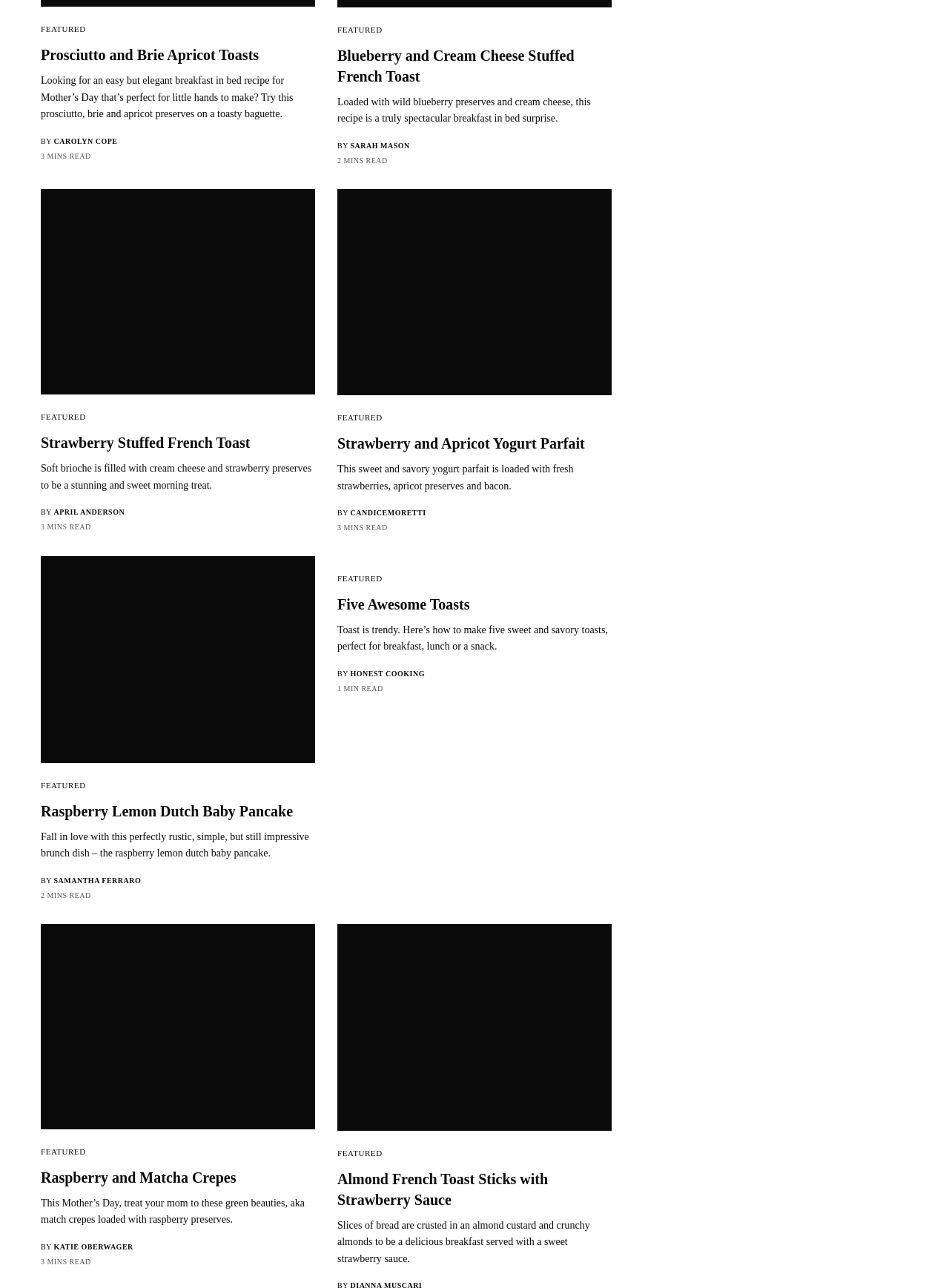Locate the bounding box coordinates of the region to be clicked to comply with the following instruction: "Check 'BY CAROLYN COPE'". The coordinates must be four float numbers between 0 and 1, in the form [left, top, right, bottom].

[0.057, 0.106, 0.124, 0.113]